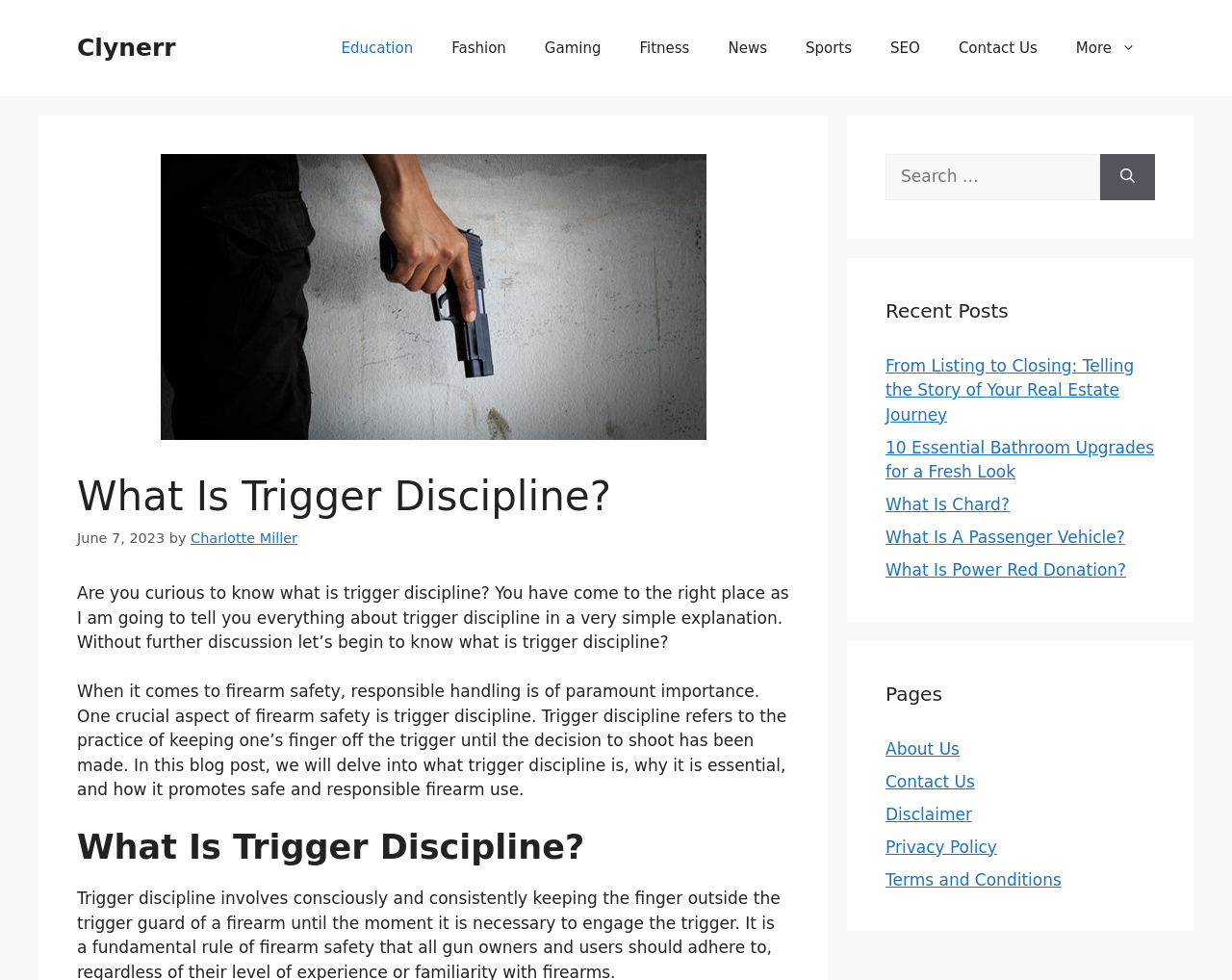Please specify the bounding box coordinates for the clickable region that will help you carry out the instruction: "Click the link to contact assistance".

None